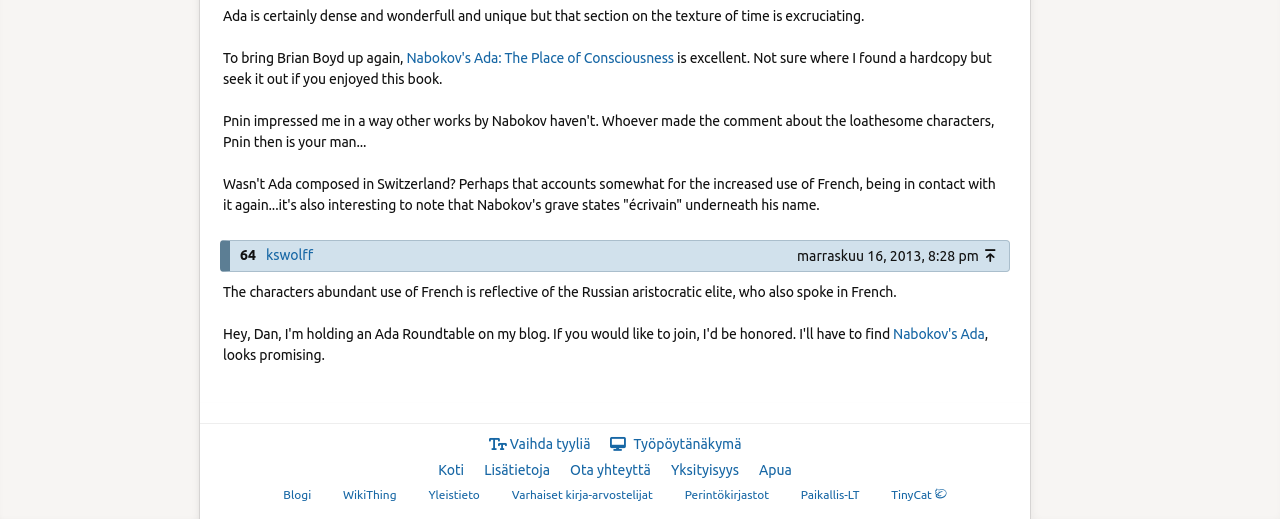Please identify the bounding box coordinates of the element's region that should be clicked to execute the following instruction: "Click on the link 'TinyCat'". The bounding box coordinates must be four float numbers between 0 and 1, i.e., [left, top, right, bottom].

[0.688, 0.936, 0.747, 0.97]